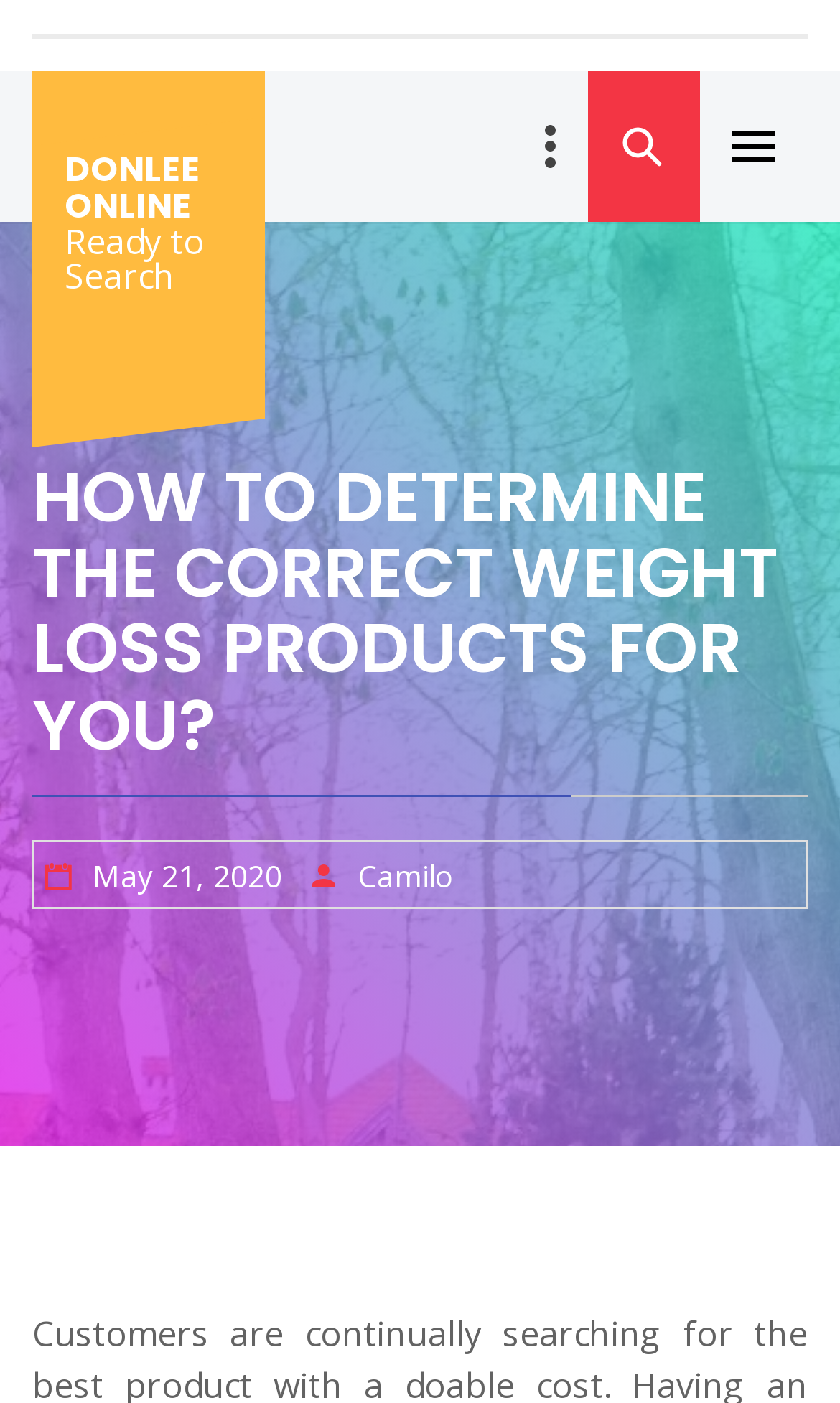What is the date of the article?
Craft a detailed and extensive response to the question.

I found the date of the article by looking at the link element with the text 'May 21, 2020' which is likely to be the publication date of the article.